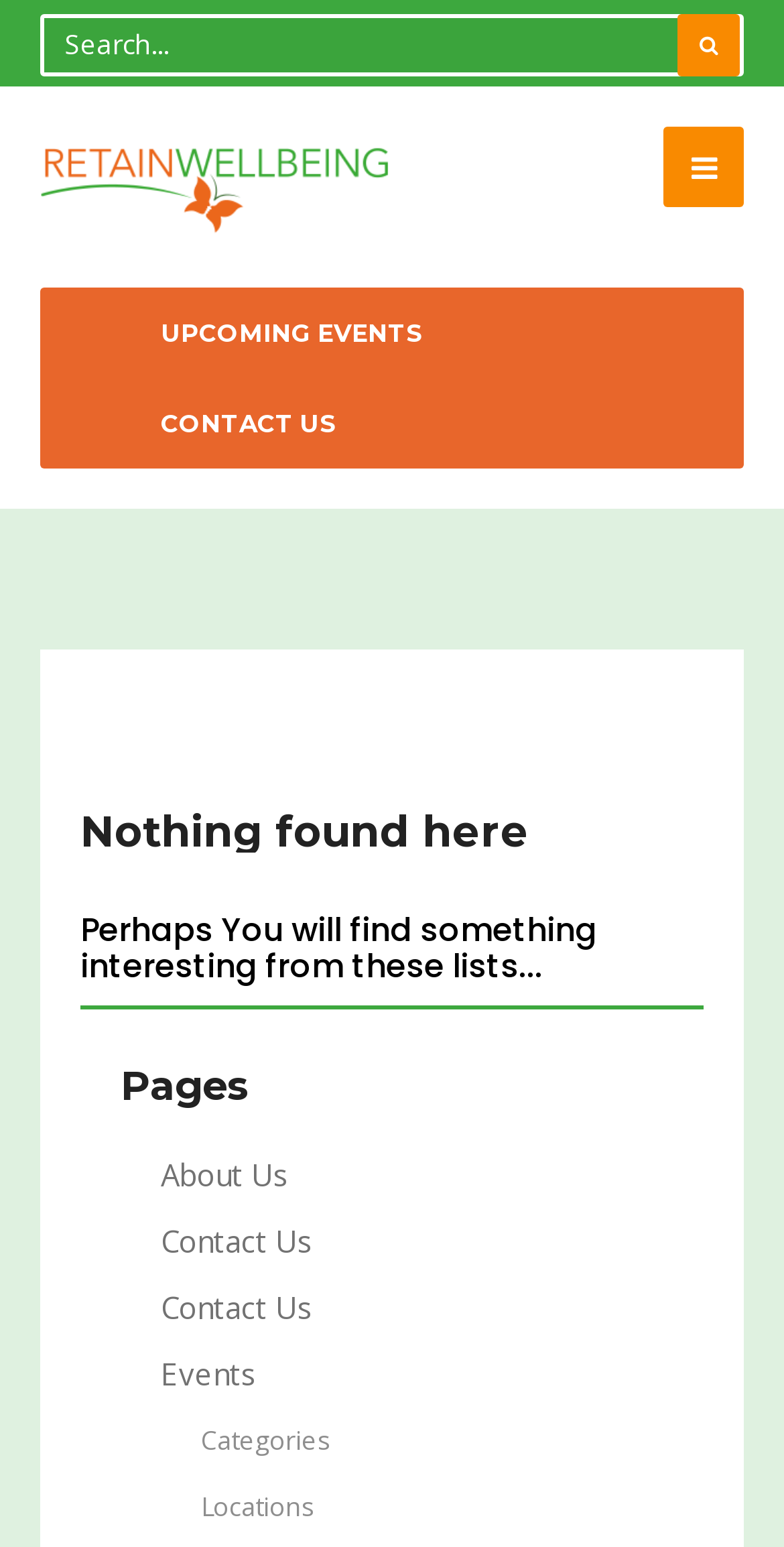Given the webpage screenshot and the description, determine the bounding box coordinates (top-left x, top-left y, bottom-right x, bottom-right y) that define the location of the UI element matching this description: parent_node: UPCOMING EVENTS

[0.846, 0.082, 0.949, 0.134]